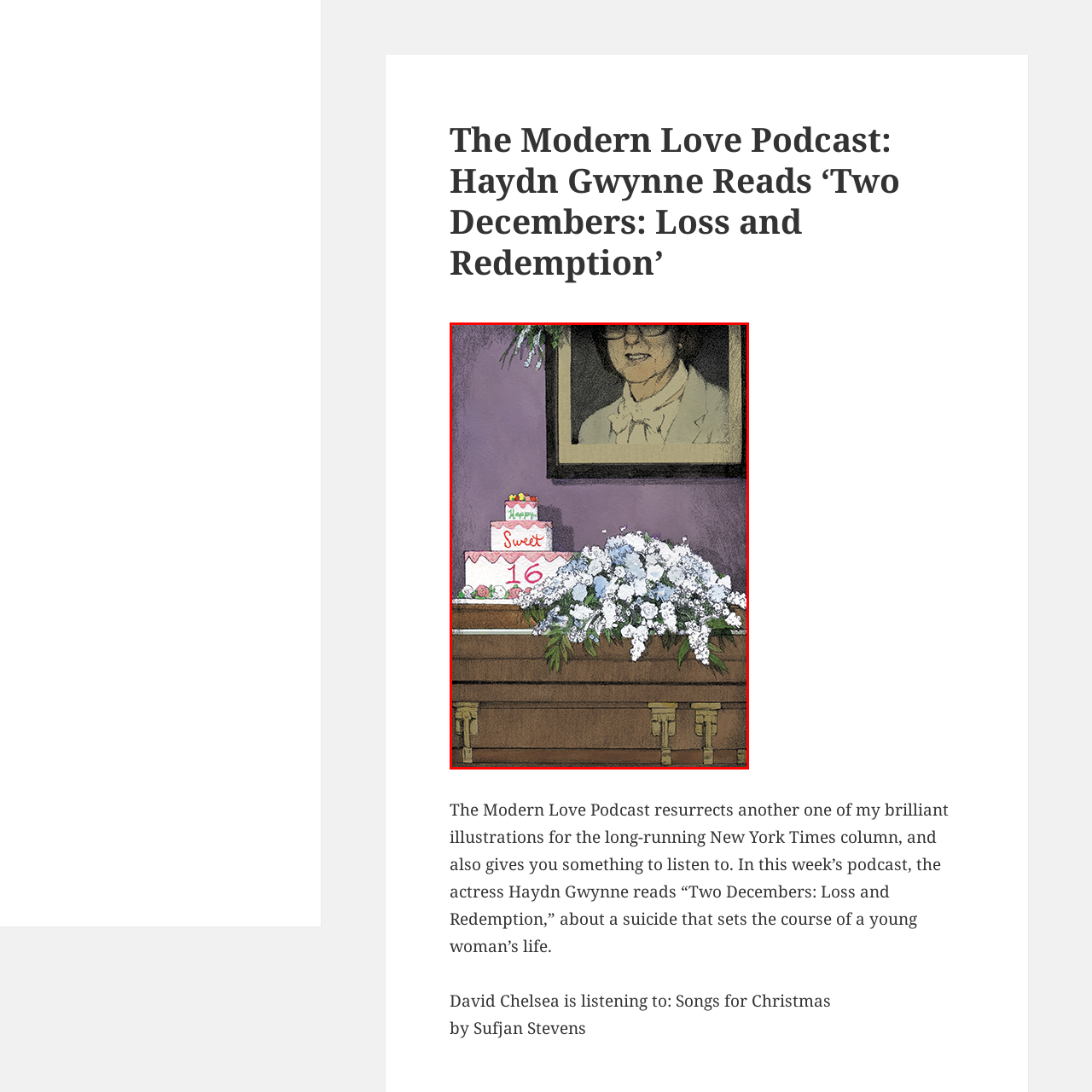What is the significance of the white flowers?
Concentrate on the part of the image that is enclosed by the red bounding box and provide a detailed response to the question.

The arrangement of white flowers on the small table with the cake symbolizes purity and remembrance, adding a somber tone to the celebratory atmosphere of the scene.